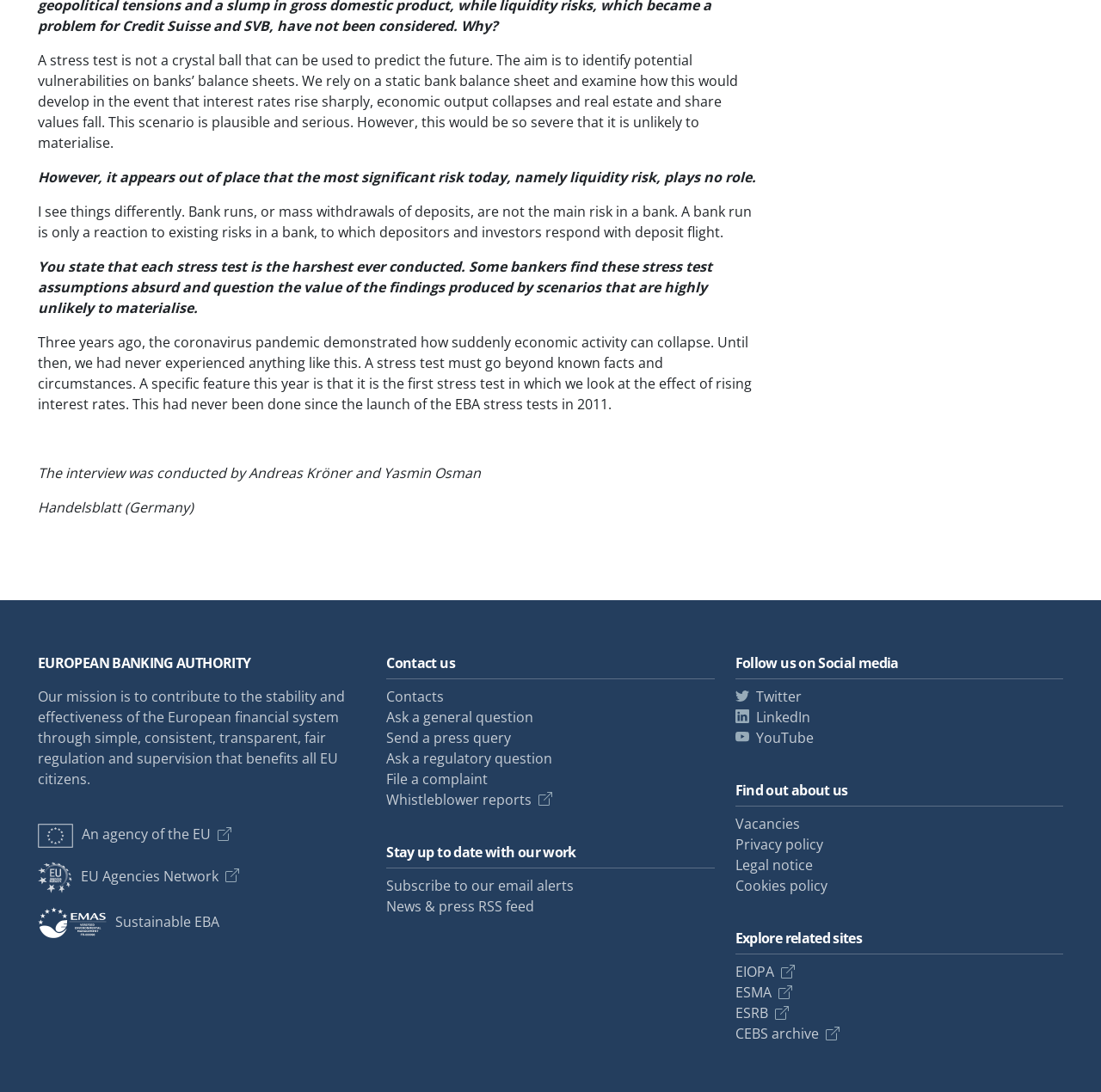What is the main topic of the article?
Answer with a single word or phrase by referring to the visual content.

Stress test